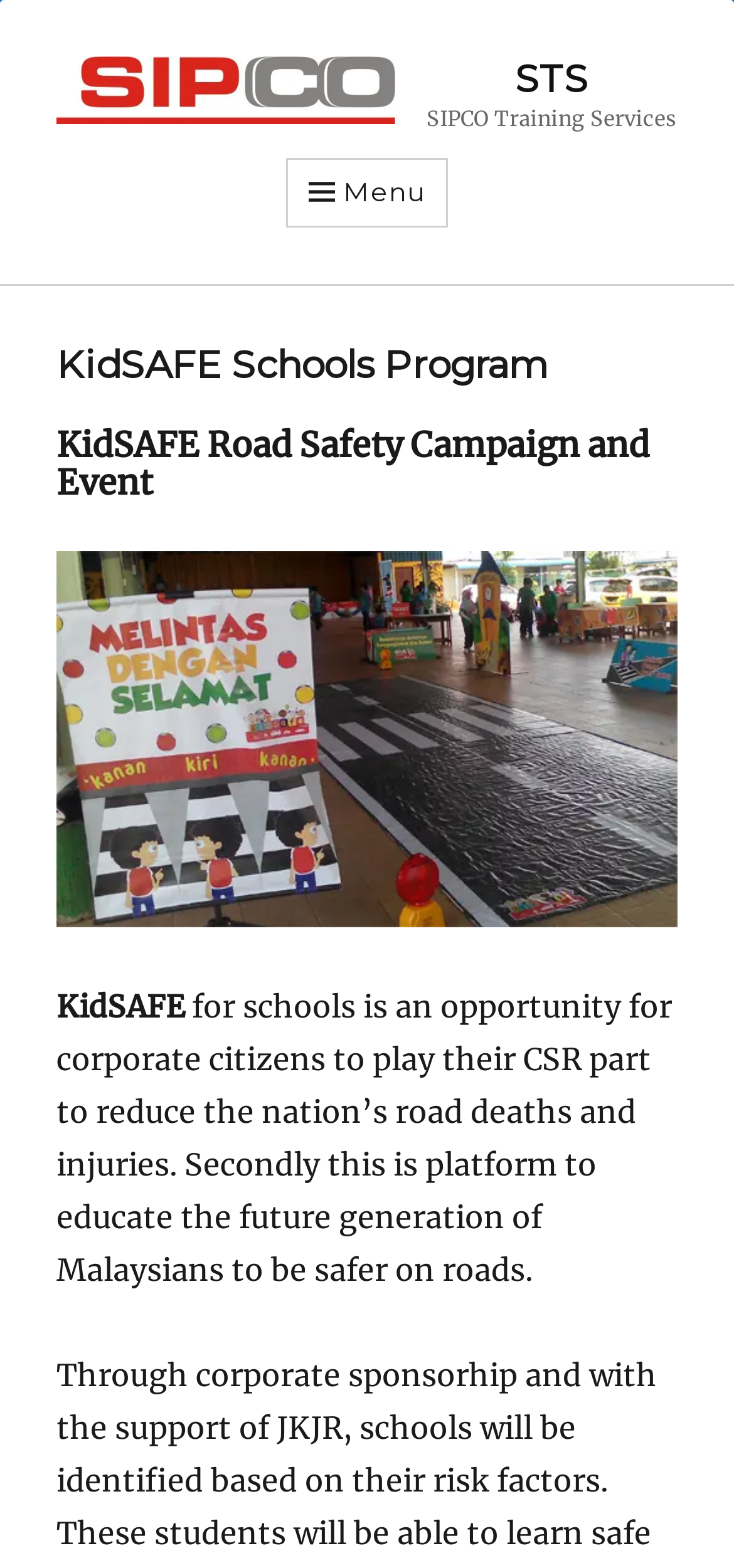Illustrate the webpage with a detailed description.

The webpage is about the KidSAFE Schools Program, which is a part of STS. At the top left, there is a link and an image, both labeled as "STS". On the top right, there is another link also labeled as "STS". Below these links, there is a text "SIPCO Training Services". 

In the middle of the page, there is a button with a menu icon, which is not expanded. When expanded, it reveals a header section with two headings. The first heading is "KidSAFE Schools Program", and the second heading is "KidSAFE Road Safety Campaign and Event". Below these headings, there is an image. 

Further down, there is a paragraph of text that explains the program, stating that it is an opportunity for corporate citizens to contribute to reducing road deaths and injuries, and also a platform to educate the future generation of Malaysians to be safer on roads.